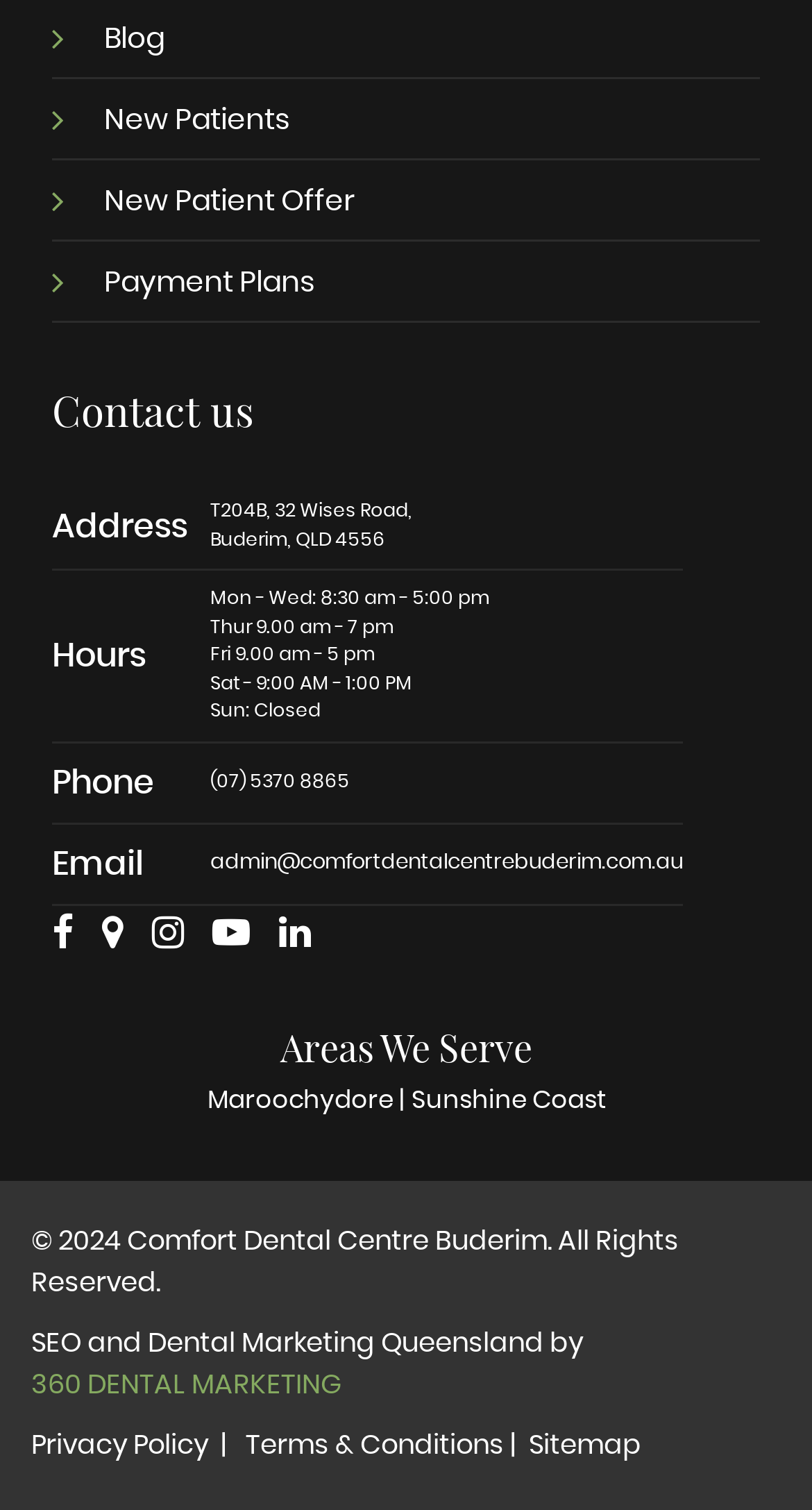Please provide the bounding box coordinates for the element that needs to be clicked to perform the following instruction: "Click on the 'Blog' link". The coordinates should be given as four float numbers between 0 and 1, i.e., [left, top, right, bottom].

[0.128, 0.017, 0.203, 0.036]